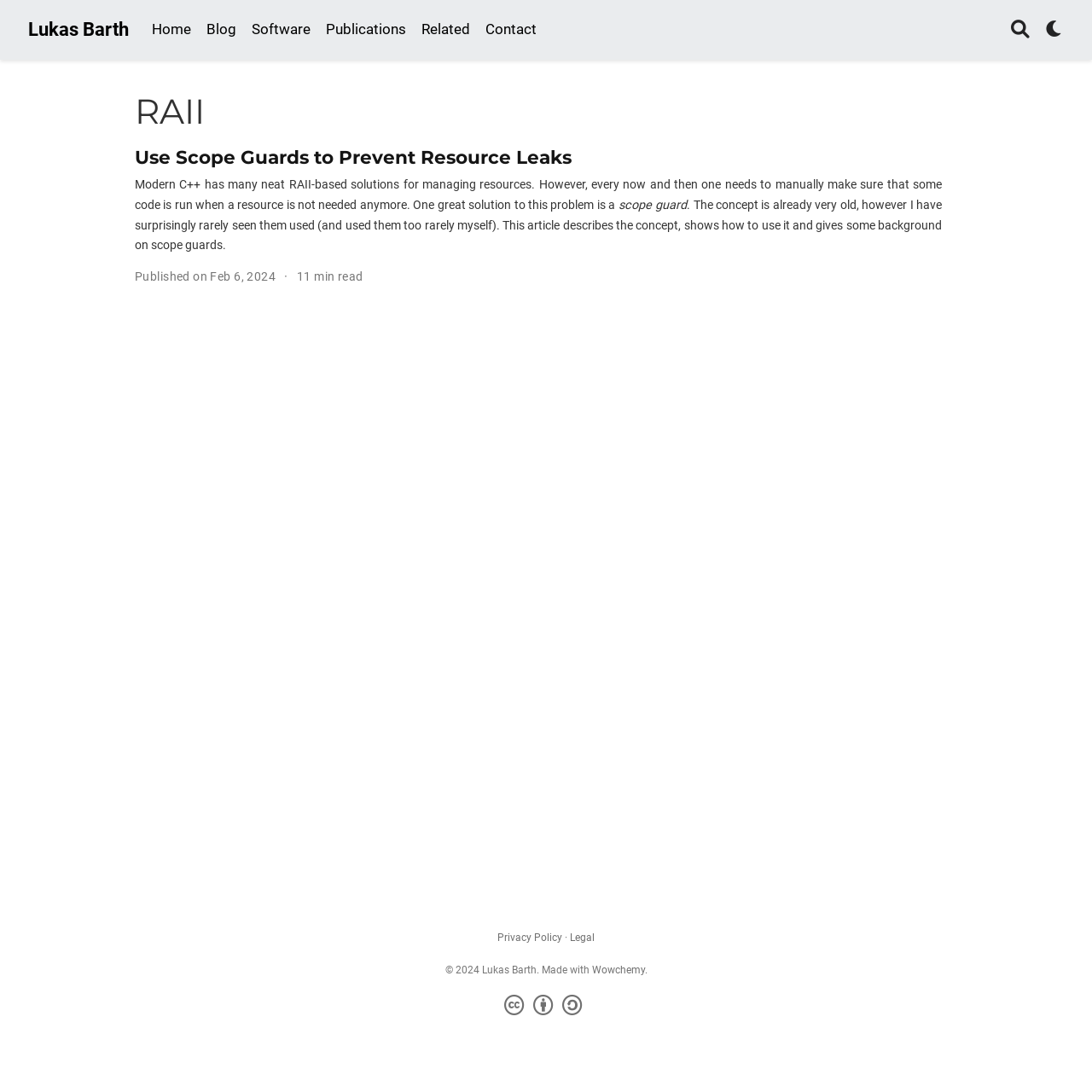What is the topic of the article on the webpage?
Please describe in detail the information shown in the image to answer the question.

The heading 'RAII' and the link 'Use Scope Guards to Prevent Resource Leaks' suggest that the article is about RAII and scope guards. The text below the link also provides more information about the topic.